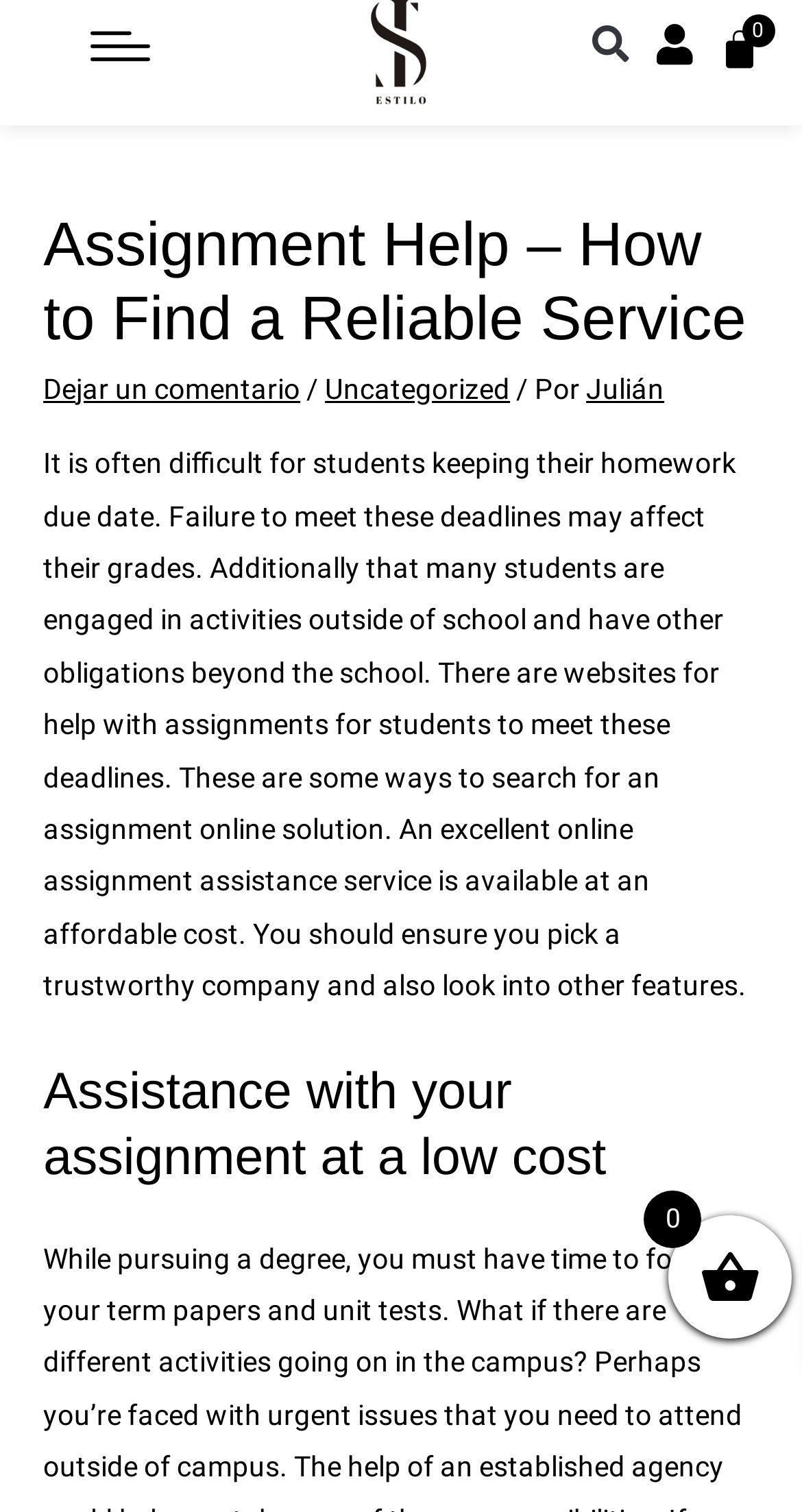Identify and provide the main heading of the webpage.

Assignment Help – How to Find a Reliable Service